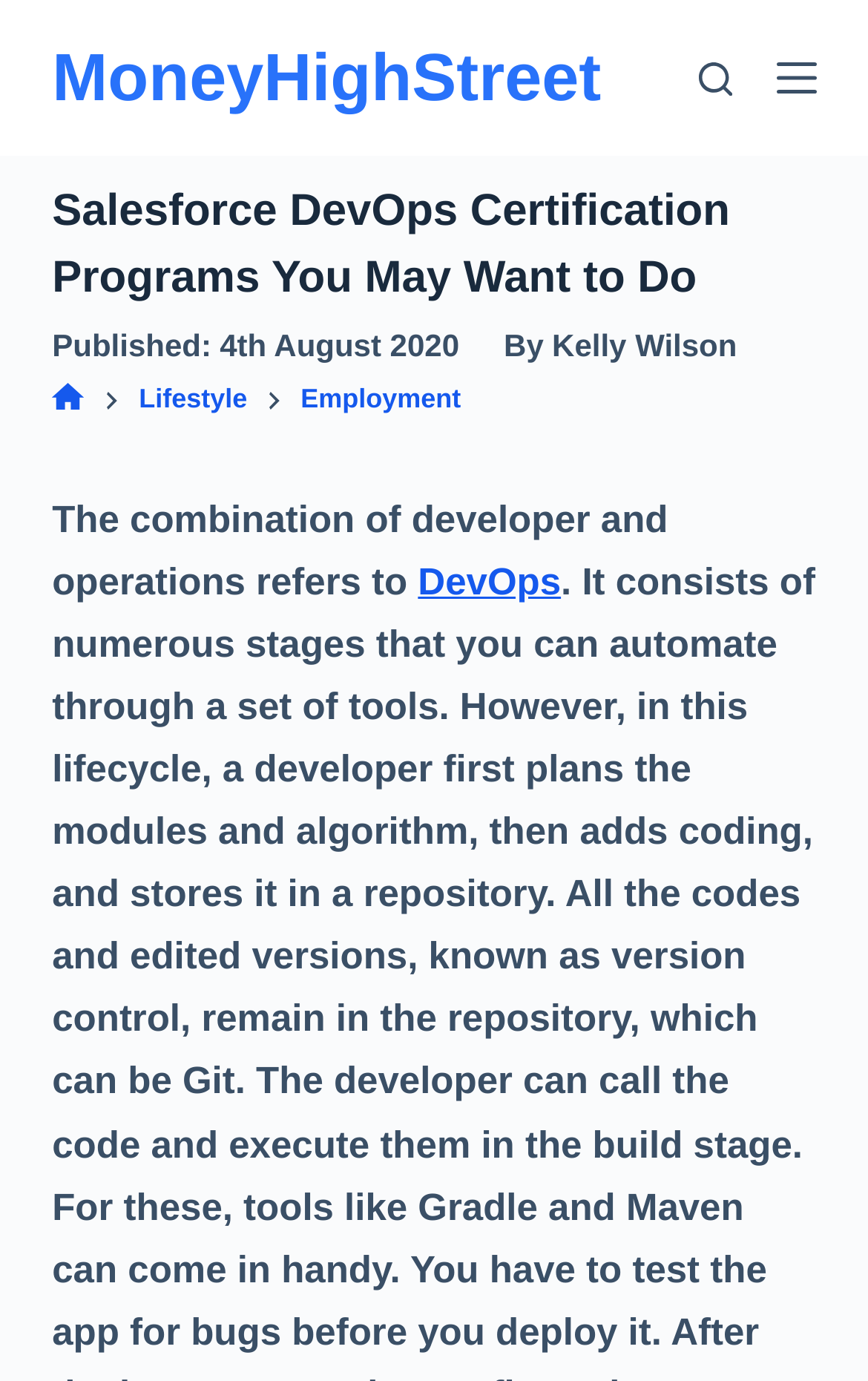Find the bounding box coordinates of the element to click in order to complete this instruction: "visit Kelly Wilson's page". The bounding box coordinates must be four float numbers between 0 and 1, denoted as [left, top, right, bottom].

[0.636, 0.237, 0.849, 0.263]